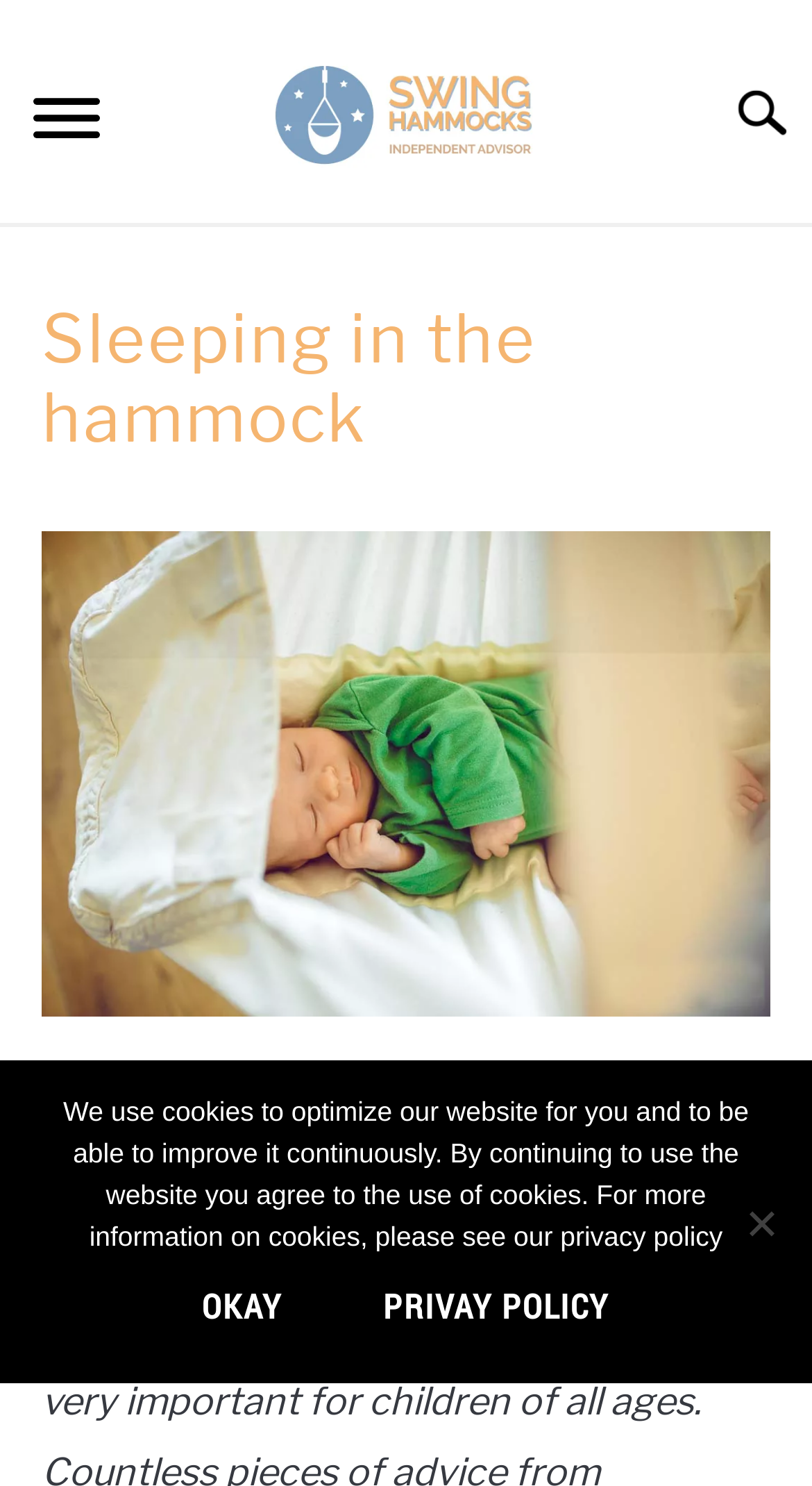Find the bounding box coordinates for the UI element whose description is: "Privay Policy". The coordinates should be four float numbers between 0 and 1, in the format [left, top, right, bottom].

[0.423, 0.855, 0.8, 0.903]